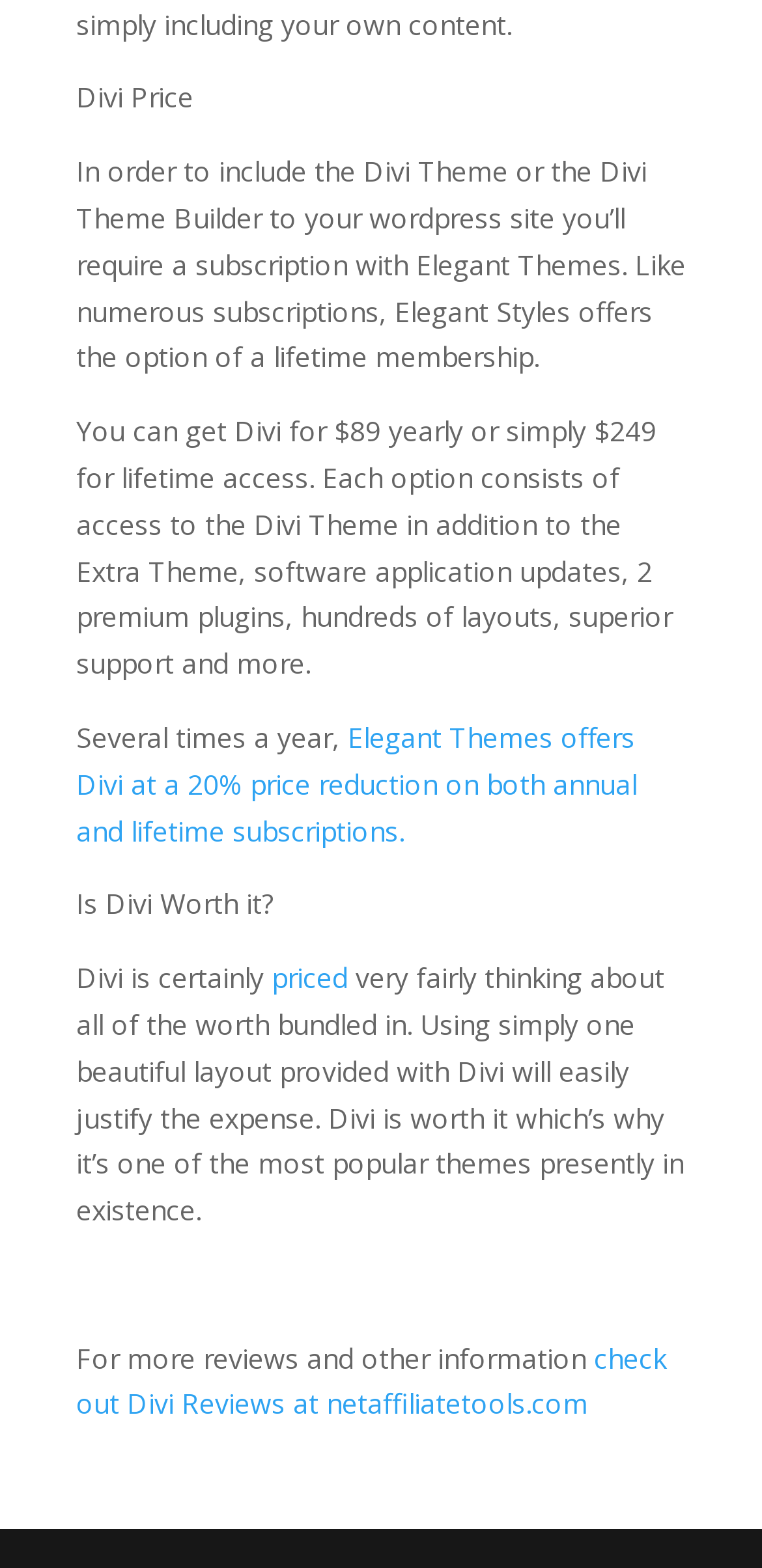Identify the bounding box coordinates for the UI element described as follows: "priced". Ensure the coordinates are four float numbers between 0 and 1, formatted as [left, top, right, bottom].

[0.356, 0.612, 0.456, 0.635]